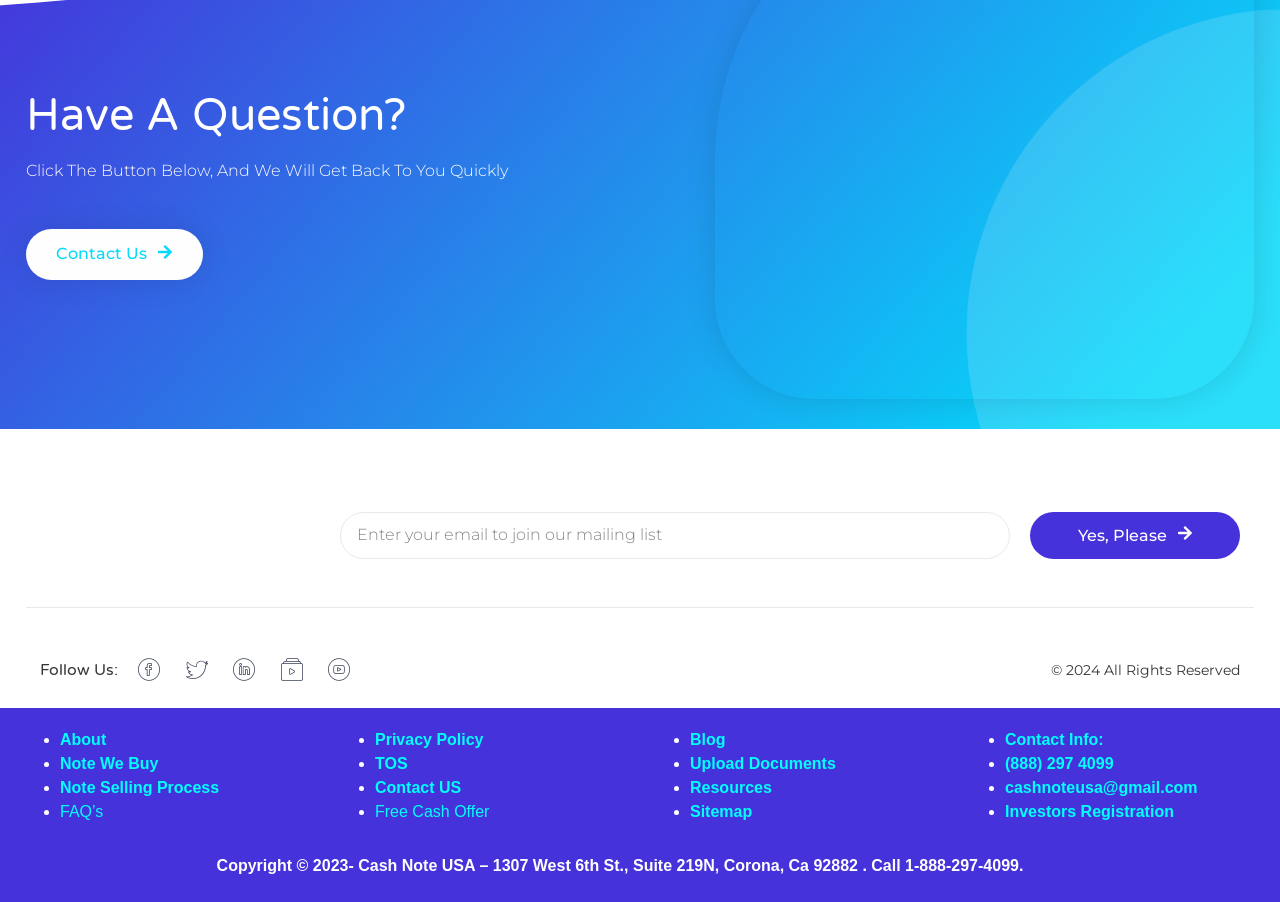What is the purpose of the 'Yes, Please' button?
Utilize the image to construct a detailed and well-explained answer.

I found a section on the webpage that allows users to join a mailing list. The section includes a textbox to enter an email address and a button labeled 'Yes, Please'. The purpose of this button is to submit the email address and join the mailing list.